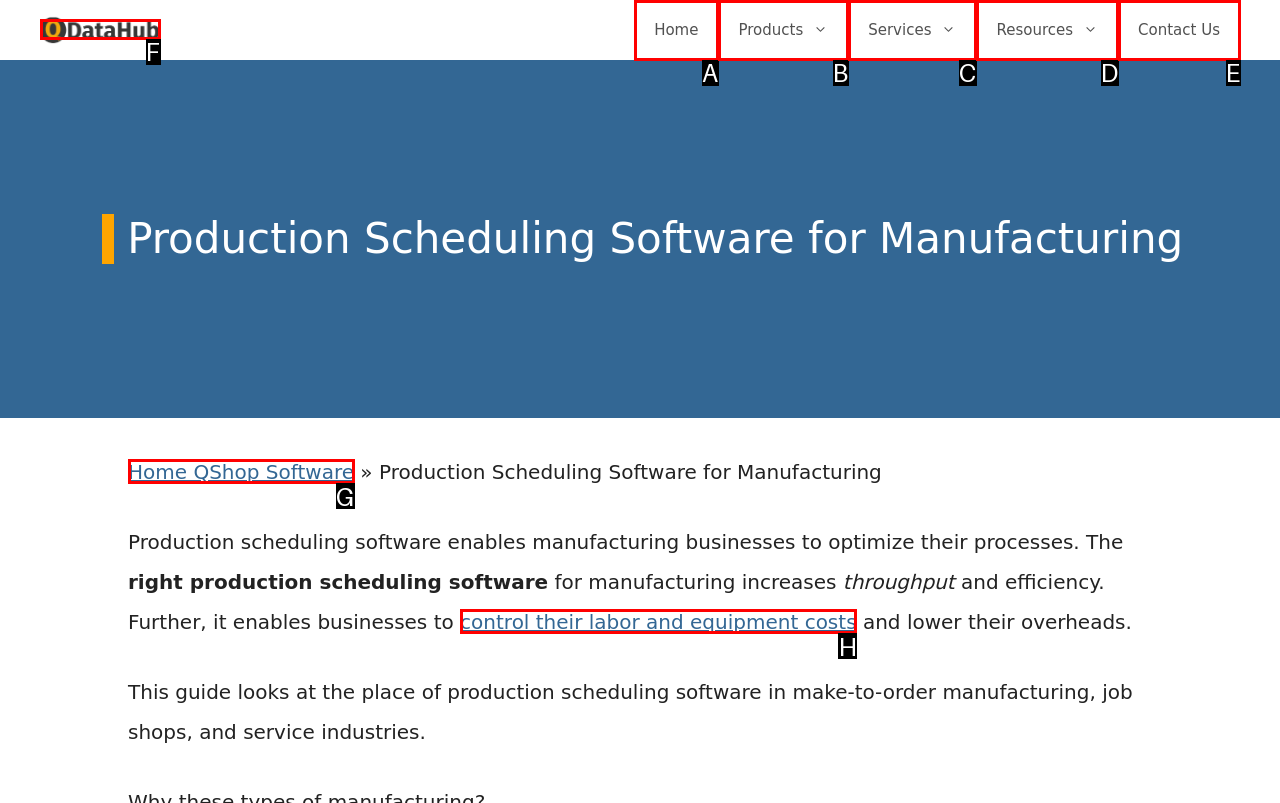Choose the option that aligns with the description: Services
Respond with the letter of the chosen option directly.

C